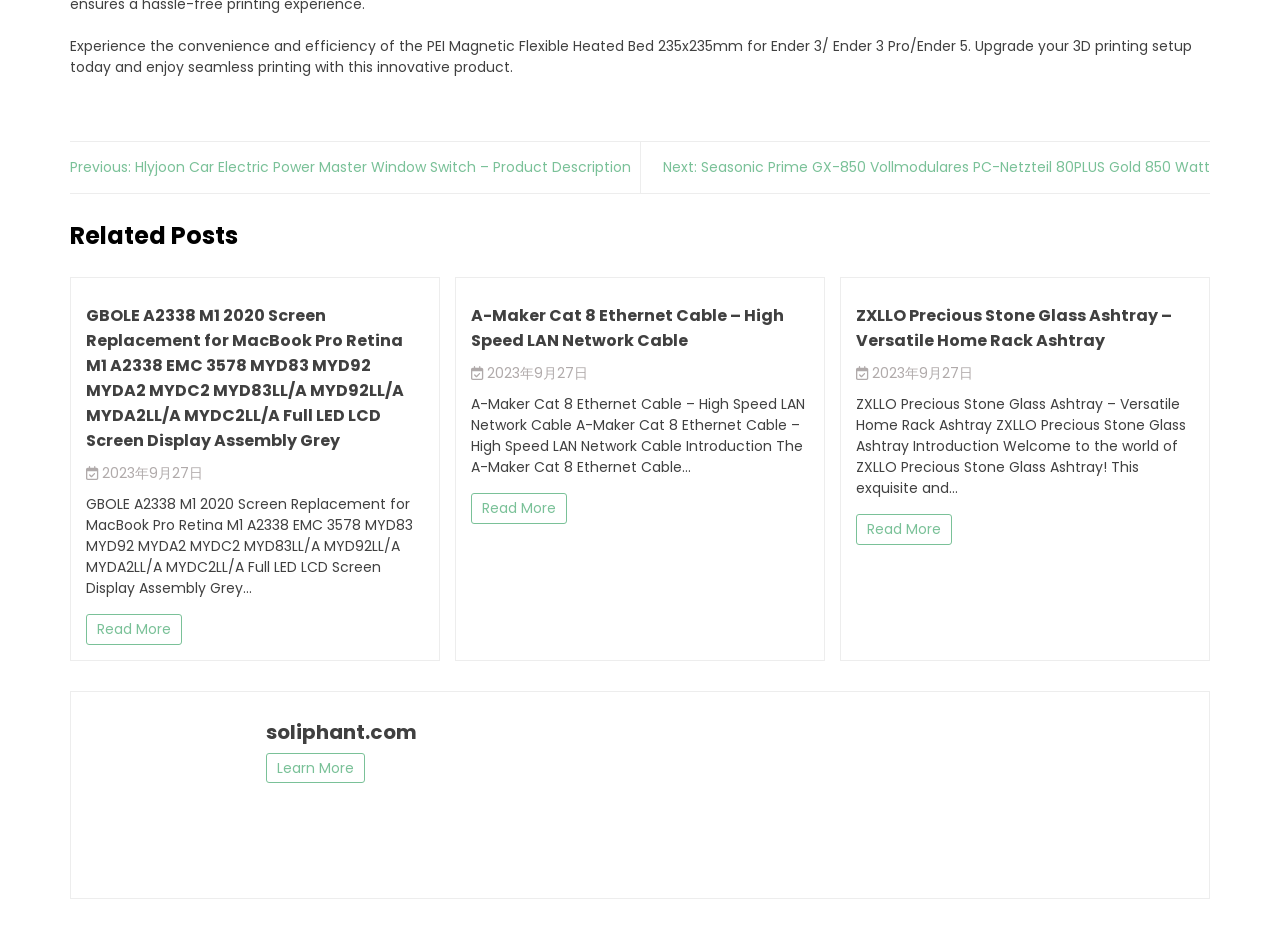Based on the element description "parent_node: EMAIL * aria-describedby="email-notes" name="email"", predict the bounding box coordinates of the UI element.

None